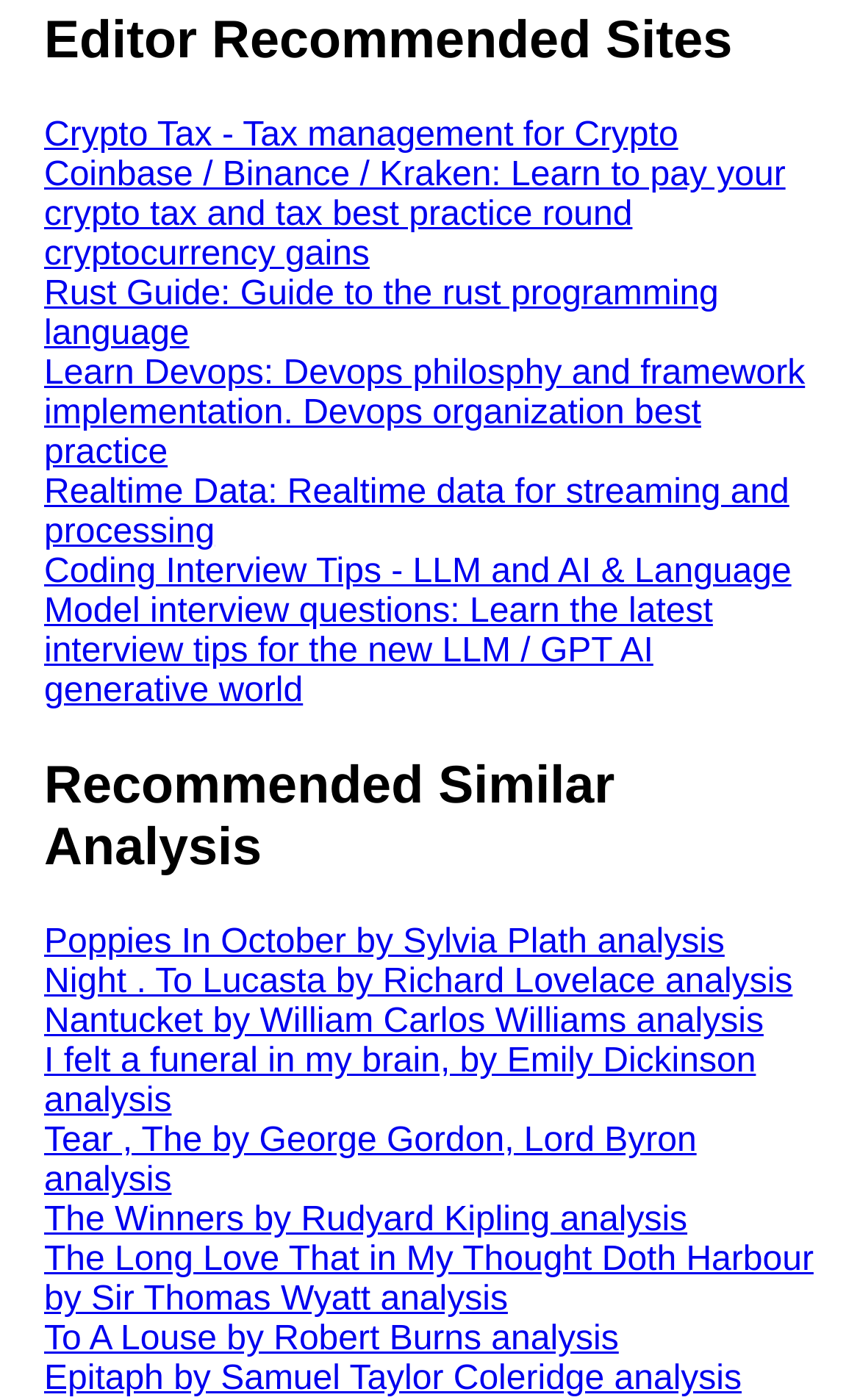Find and indicate the bounding box coordinates of the region you should select to follow the given instruction: "Read analysis of Poppies In October by Sylvia Plath".

[0.051, 0.66, 0.843, 0.687]